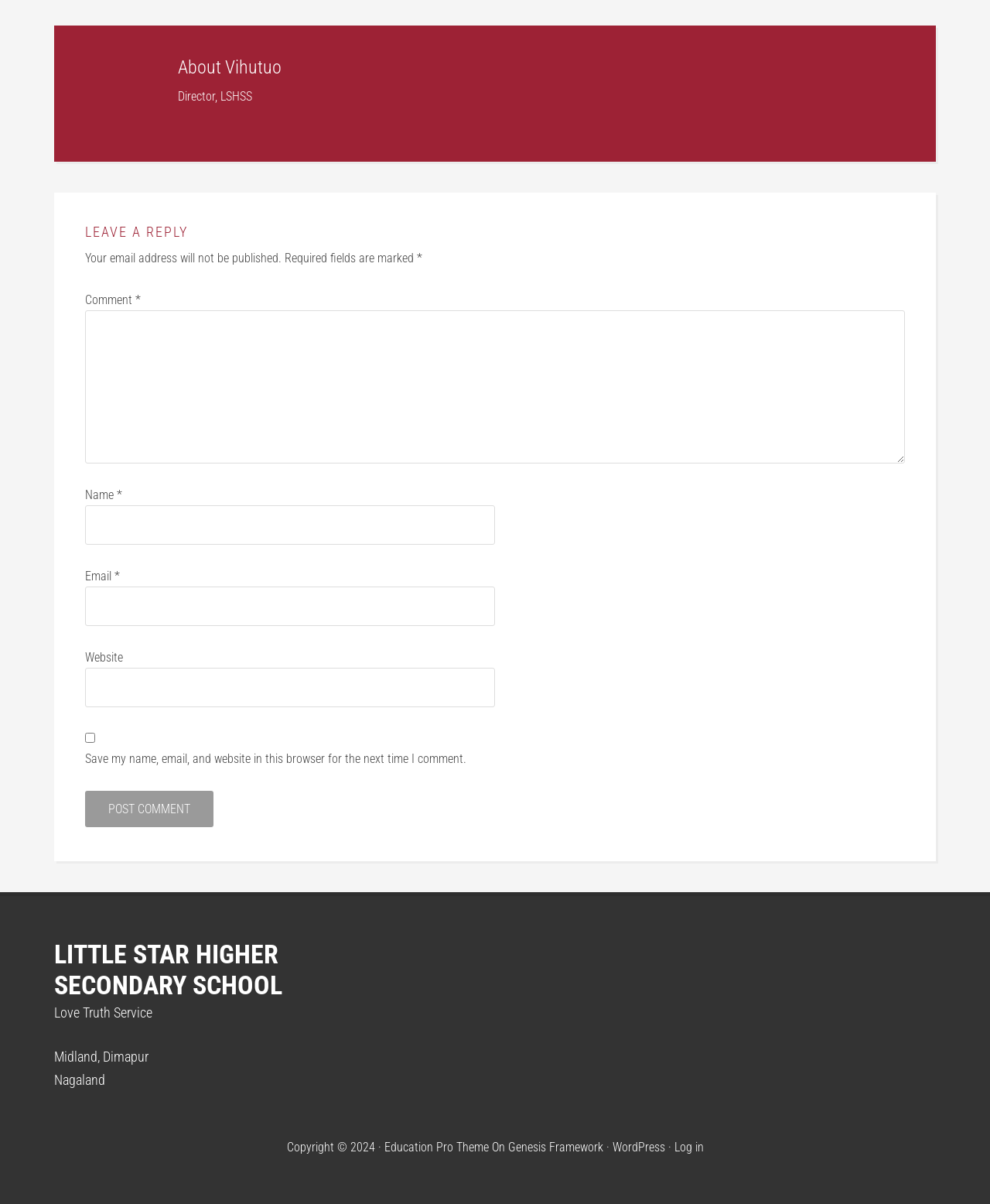Provide a one-word or short-phrase response to the question:
What is the location of the school?

Midland, Dimapur, Nagaland